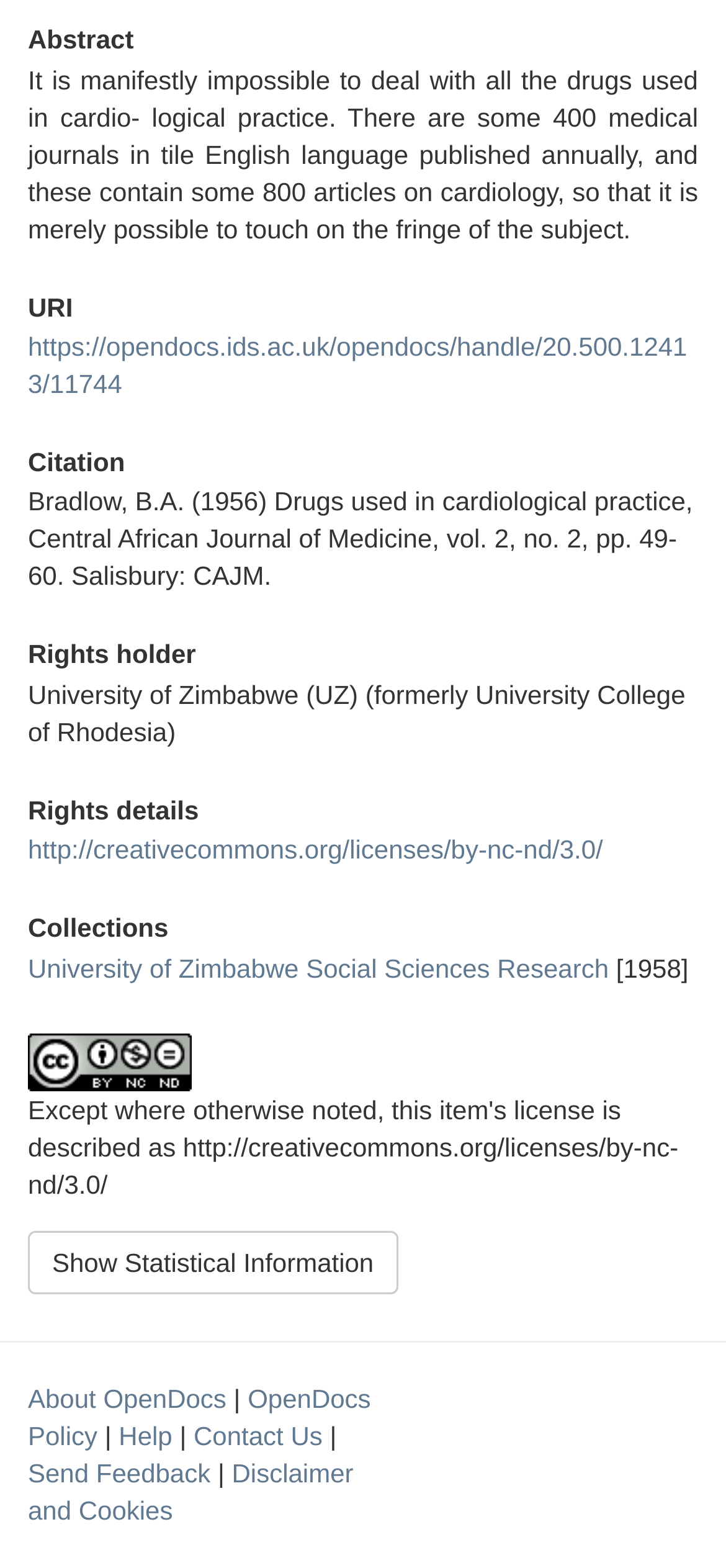What is the URL of the article?
Provide an in-depth and detailed answer to the question.

The URL of the article can be found in the 'URI' section, which is a heading element. The corresponding link element contains the URL 'https://opendocs.ids.ac.uk/opendocs/handle/20.500.12413/11744'.